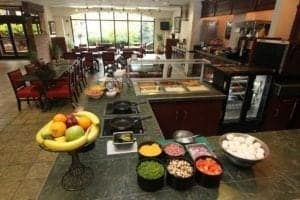Paint a vivid picture with your description of the image.

The image showcases a vibrant breakfast area at the Black Bear Inn & Suites, designed to provide guests with a delightful start to their day. In the foreground, a colorful assortment of fresh fruits, including bananas, oranges, and apples, is displayed in a large bowl, highlighting the healthy options available. Various bowls filled with toppings such as granola, sliced vegetables, and other breakfast accompaniments are neatly arranged along the countertop.

Behind the preparation area, a spacious and inviting dining room can be seen, filled with wooden tables and chairs, creating a warm atmosphere for guests to enjoy their meals. Large windows allow natural light to flood the space, offering a pleasant view of the outside greenery. This setting reflects the hotel’s commitment to providing a delicious complimentary breakfast experience, where guests can choose to indulge in as much or as little as they like, catering to both leisurely breakfasts in the dining area or quick bites on the go.